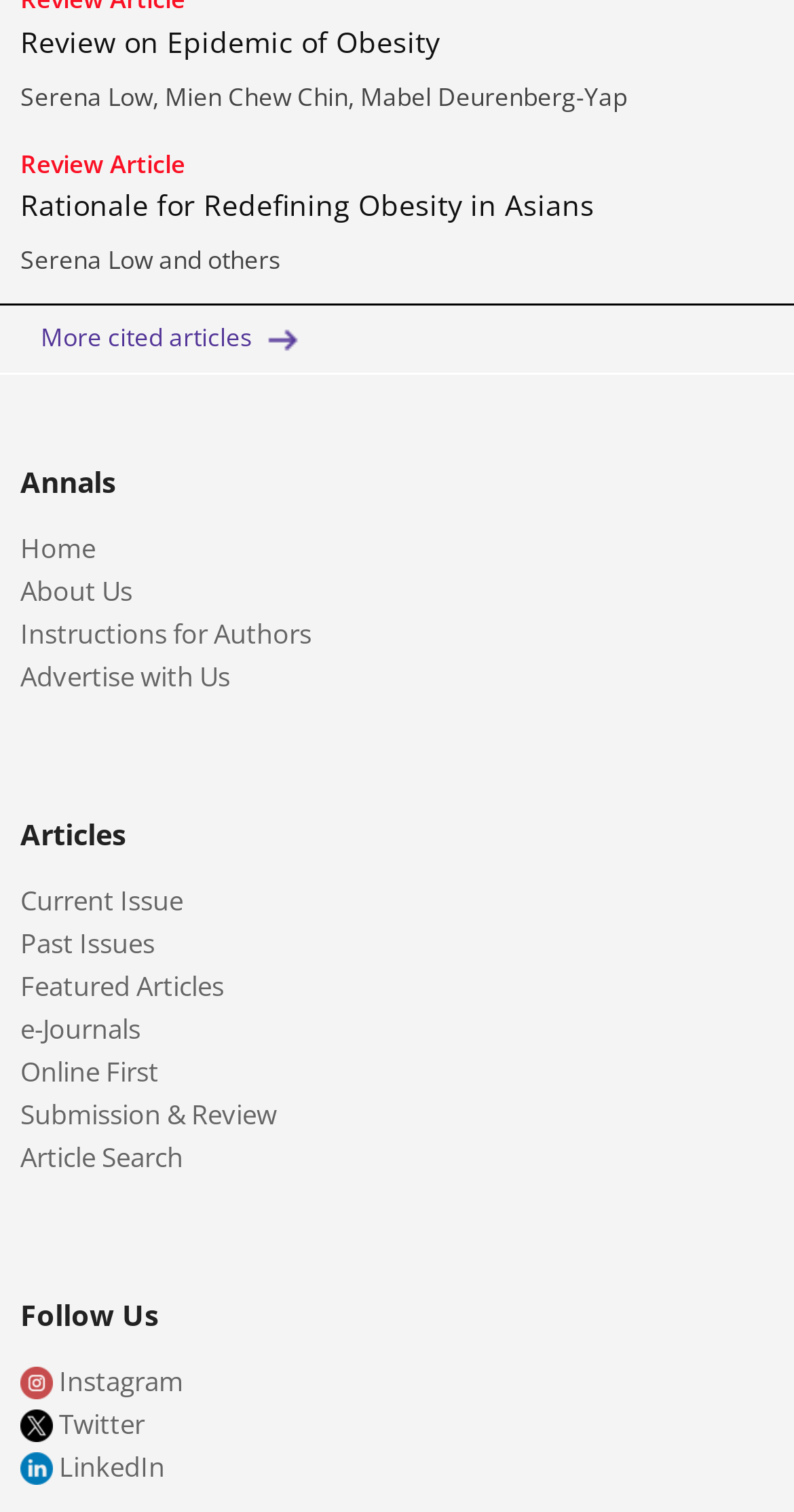Please find the bounding box for the following UI element description. Provide the coordinates in (top-left x, top-left y, bottom-right x, bottom-right y) format, with values between 0 and 1: Beginners Interactive NetLogo Dictionary (BIND)

None